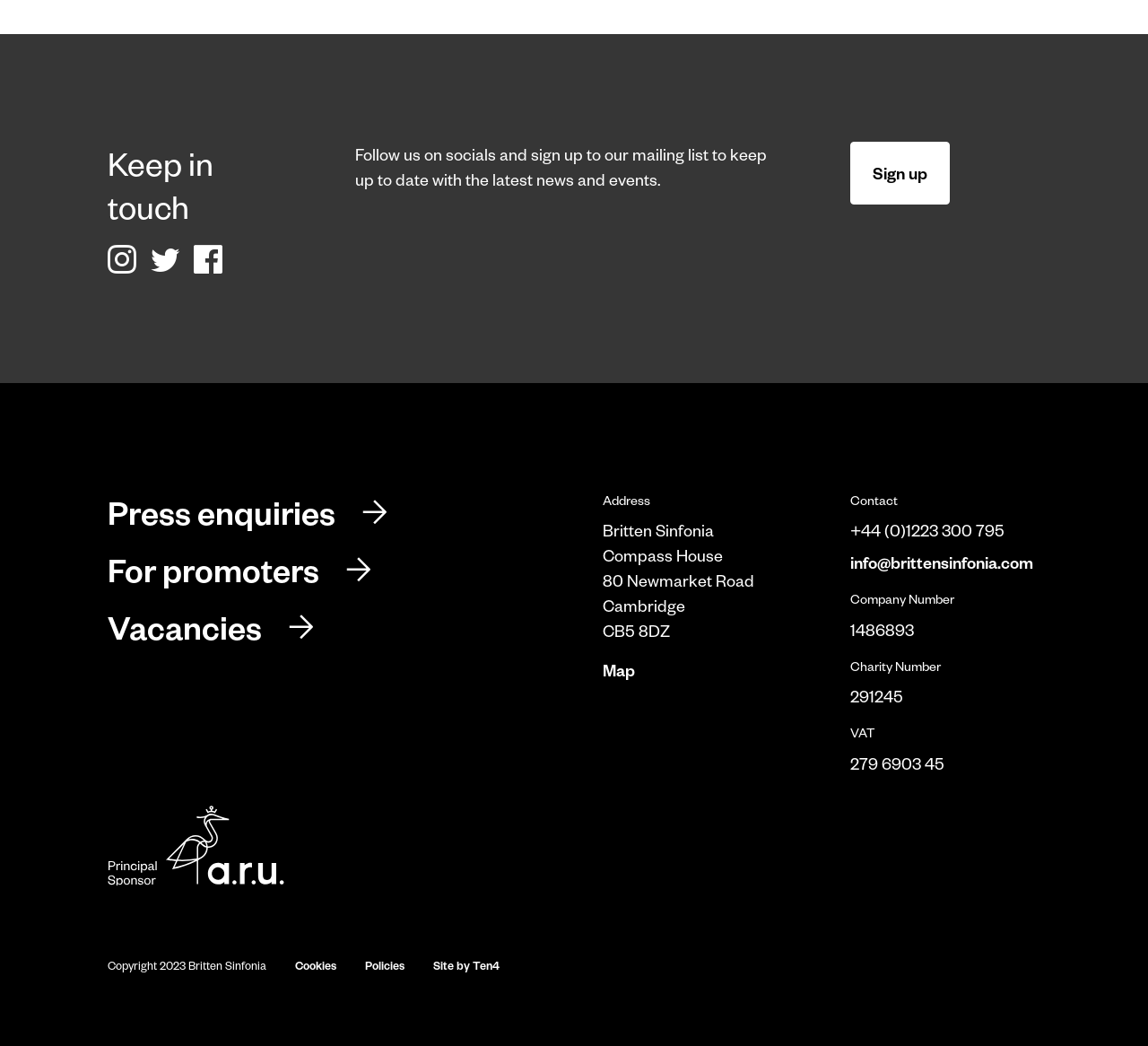Identify the bounding box coordinates of the area that should be clicked in order to complete the given instruction: "View Britten Sinfonia on Google Maps". The bounding box coordinates should be four float numbers between 0 and 1, i.e., [left, top, right, bottom].

[0.525, 0.631, 0.553, 0.65]